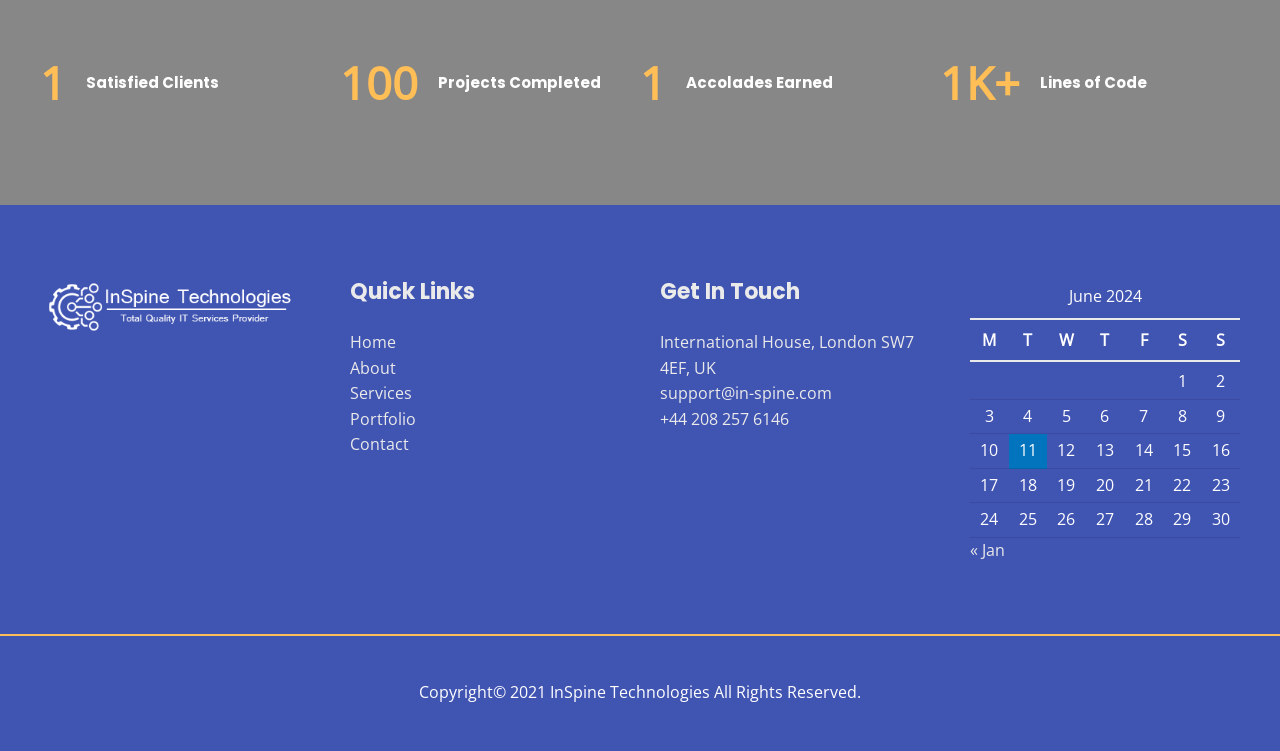Observe the image and answer the following question in detail: What is the number of satisfied clients?

The number of satisfied clients is mentioned in the heading 'Satisfied Clients' with a static text '100' next to it.